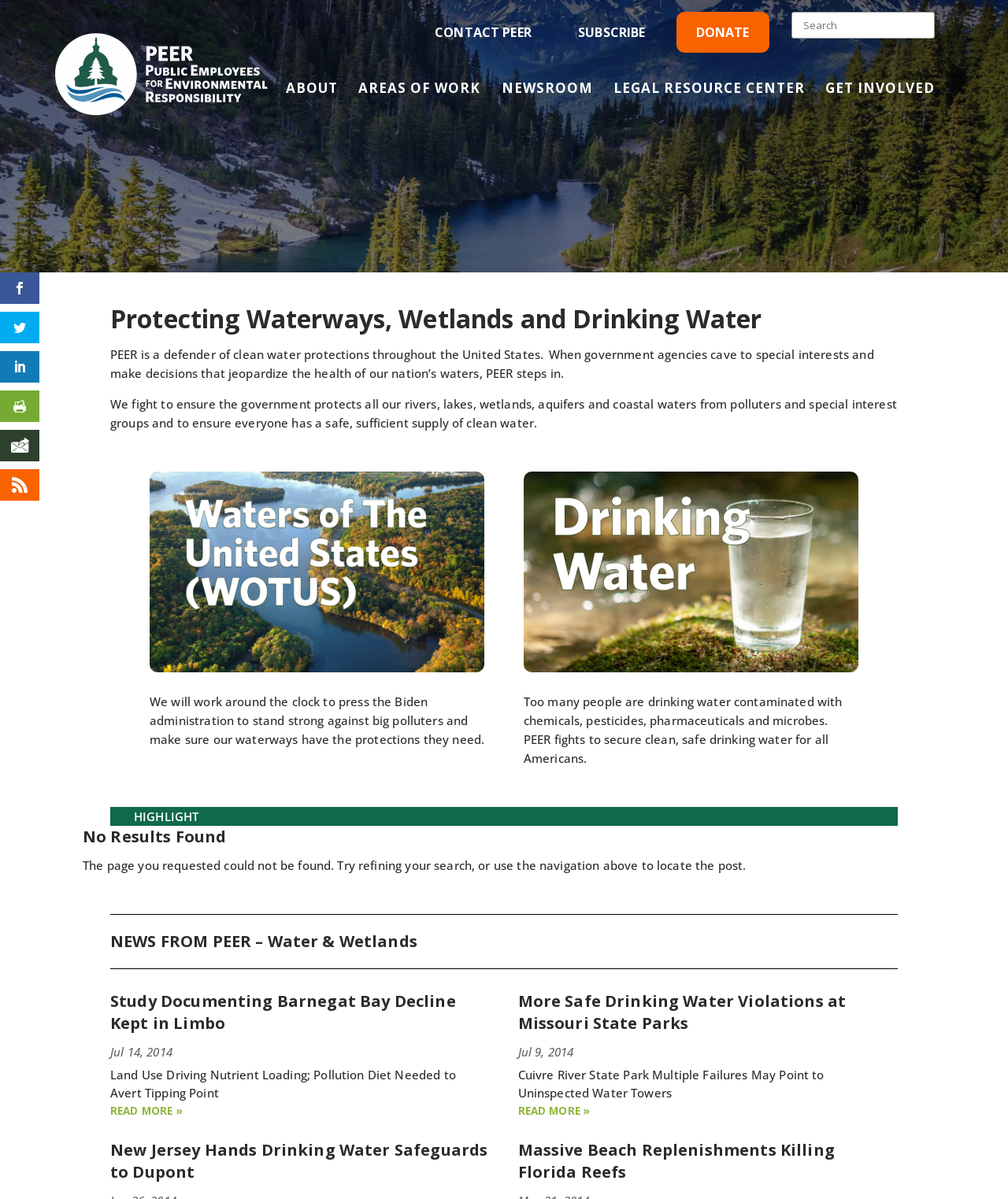Pinpoint the bounding box coordinates of the clickable area needed to execute the instruction: "Contact PEER". The coordinates should be specified as four float numbers between 0 and 1, i.e., [left, top, right, bottom].

[0.416, 0.013, 0.543, 0.041]